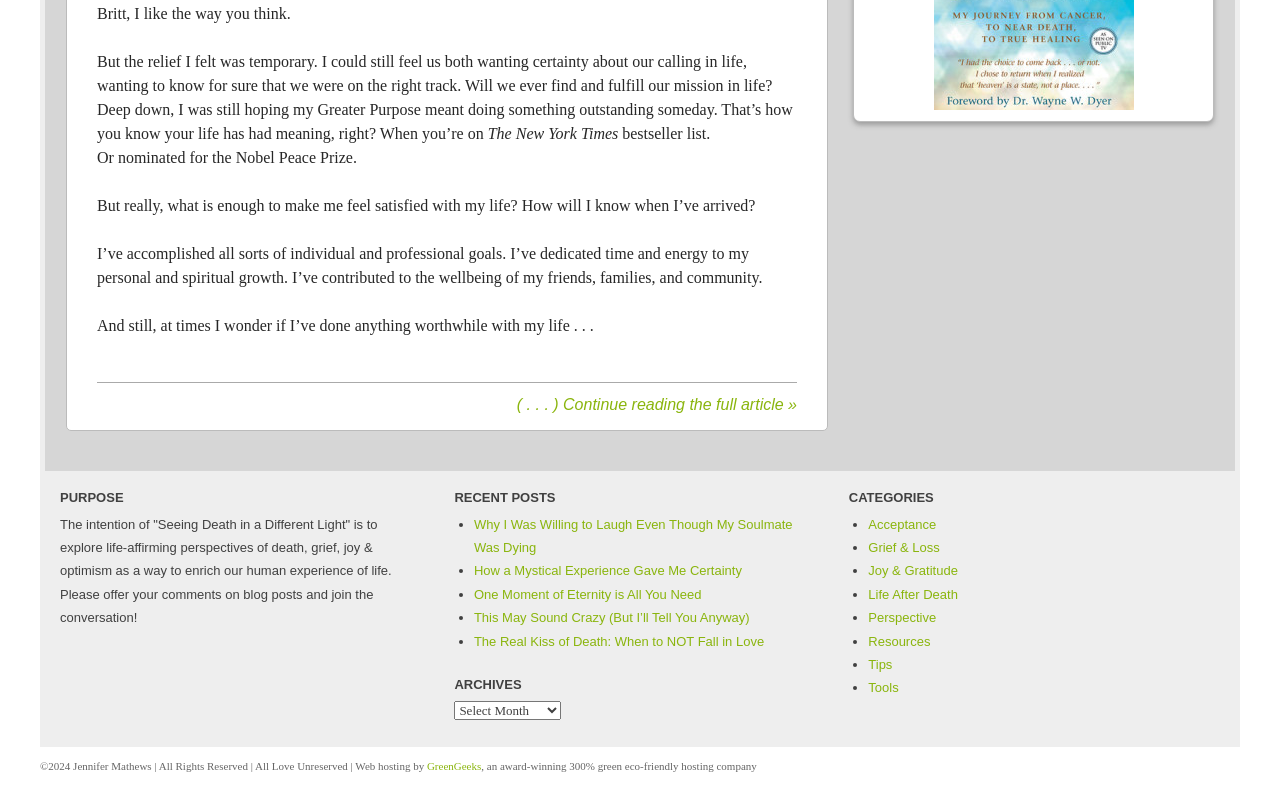Please provide a comprehensive response to the question based on the details in the image: What is the author's concern about their life?

The author is concerned about finding certainty about their calling in life and wondering if they have done anything worthwhile with their life, as mentioned in the text.